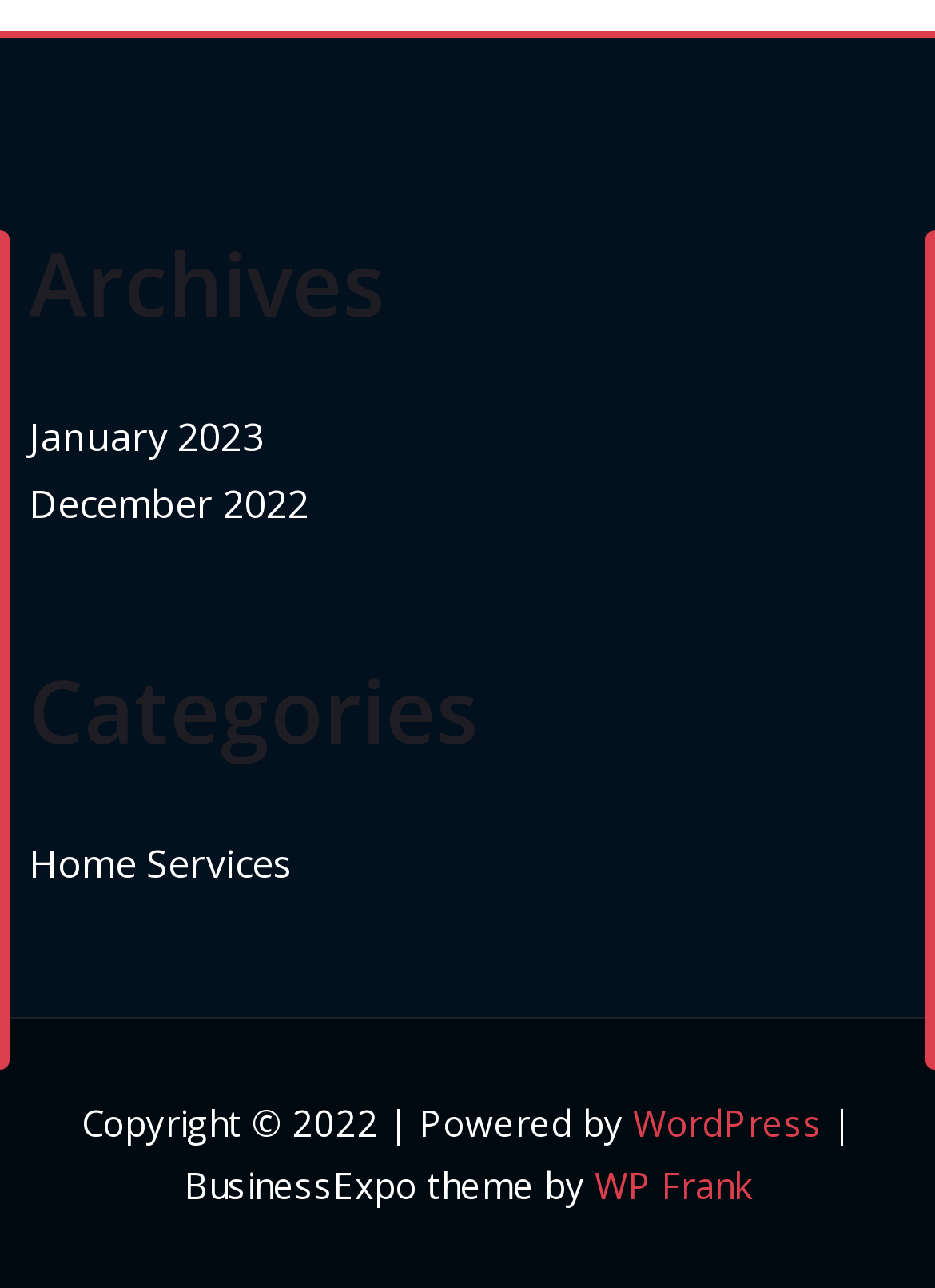Answer the following query with a single word or phrase:
What is the category of the 'Home Services' link?

Categories